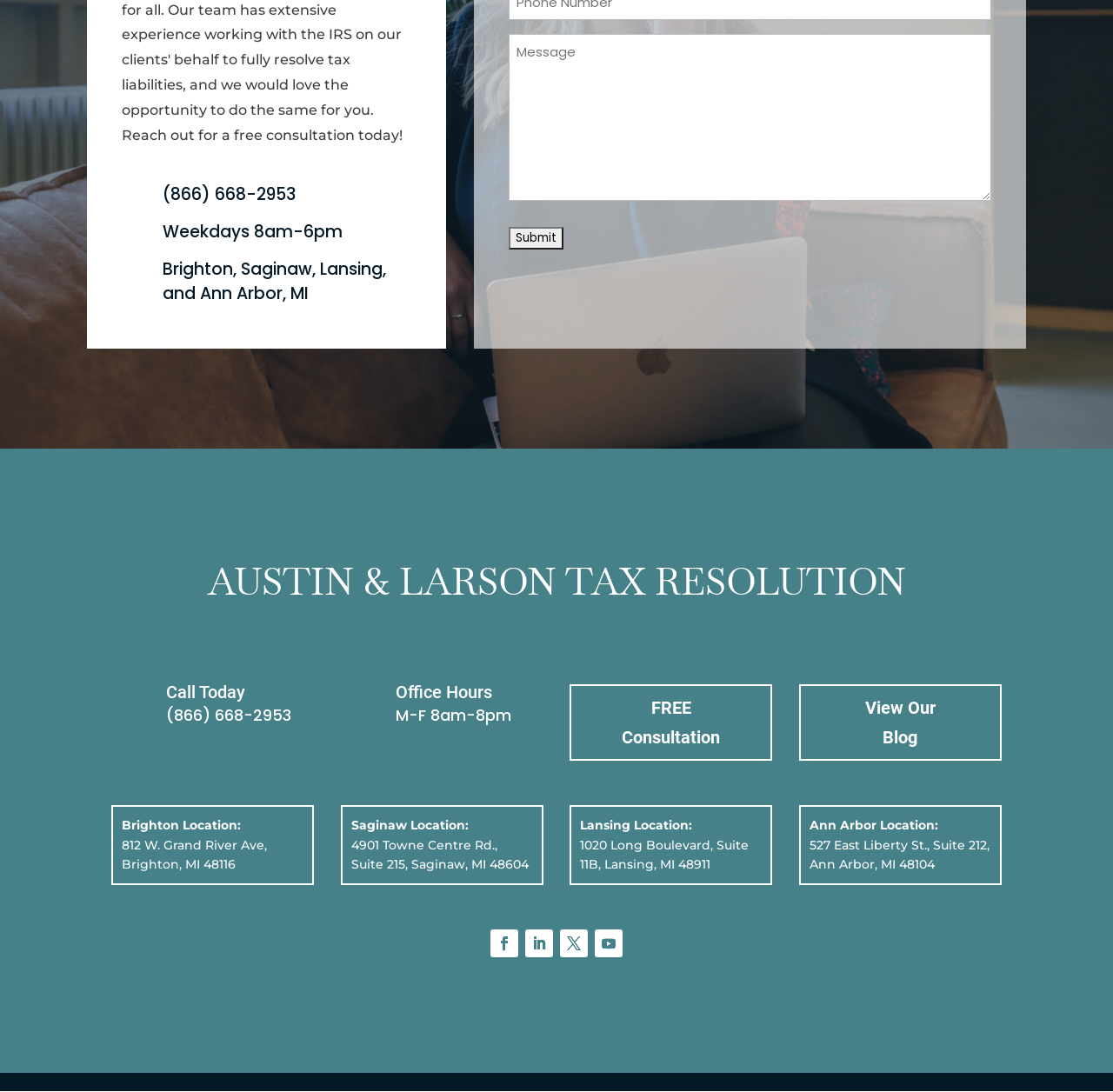Please provide the bounding box coordinates for the UI element as described: "value="Submit"". The coordinates must be four floats between 0 and 1, represented as [left, top, right, bottom].

[0.457, 0.208, 0.506, 0.229]